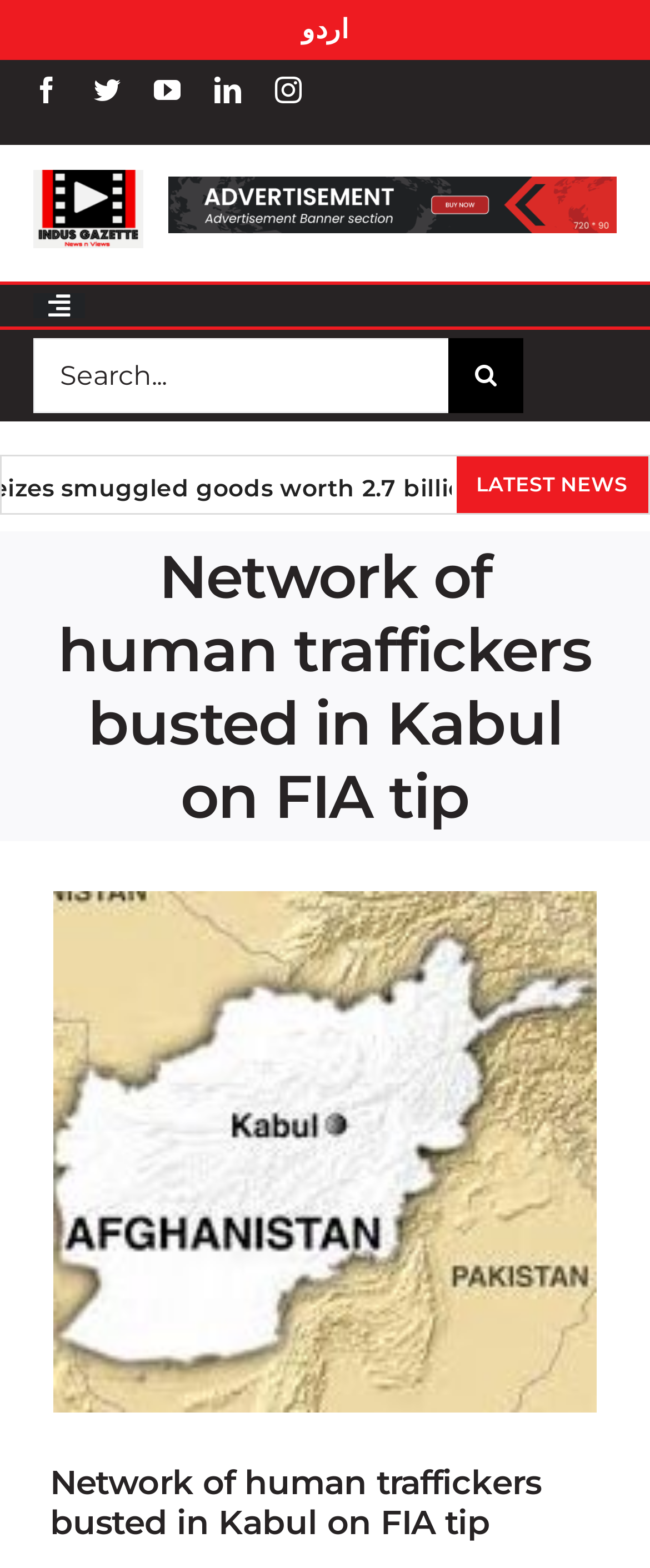Determine the bounding box coordinates of the section to be clicked to follow the instruction: "go to previous post". The coordinates should be given as four float numbers between 0 and 1, formatted as [left, top, right, bottom].

None